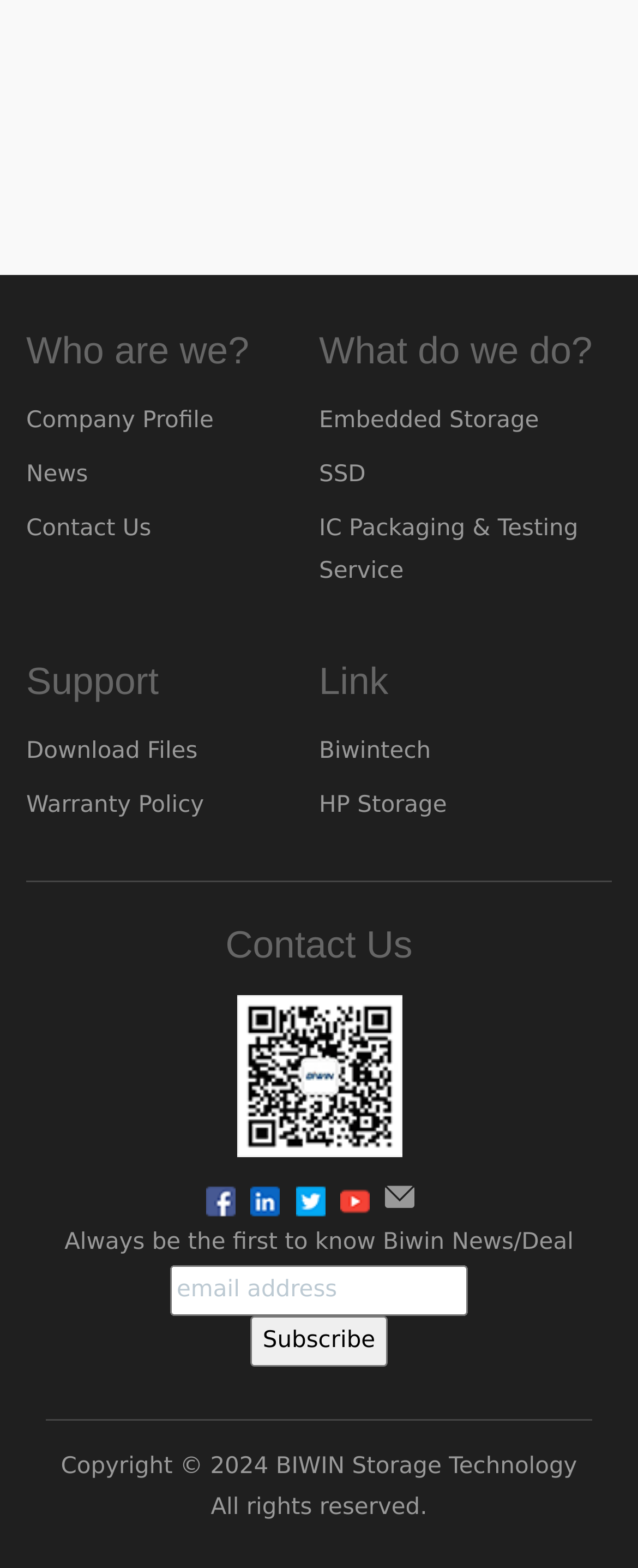Pinpoint the bounding box coordinates of the area that must be clicked to complete this instruction: "Explore the 'Home and Garden' category".

None